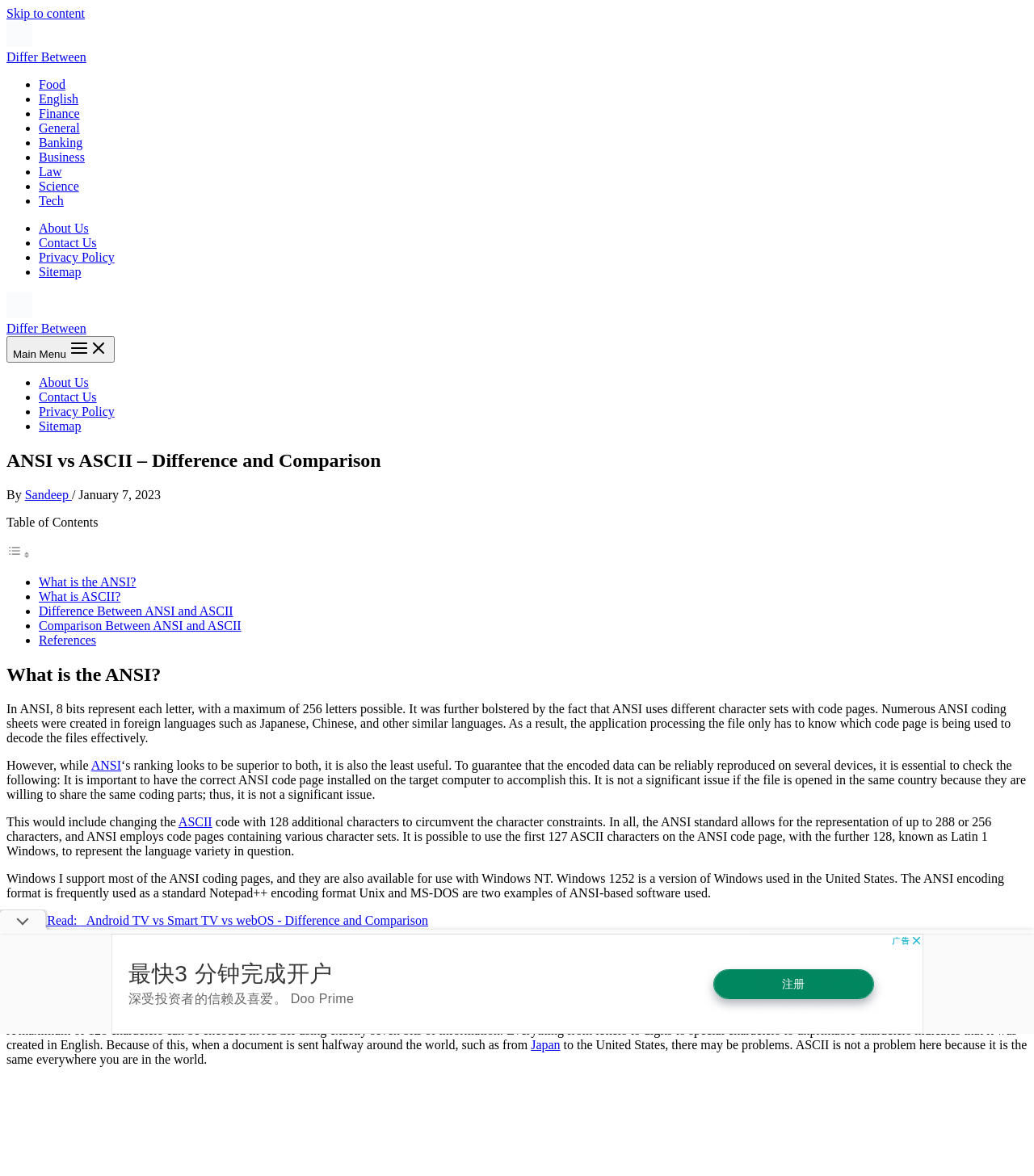Find and indicate the bounding box coordinates of the region you should select to follow the given instruction: "Input your email".

None